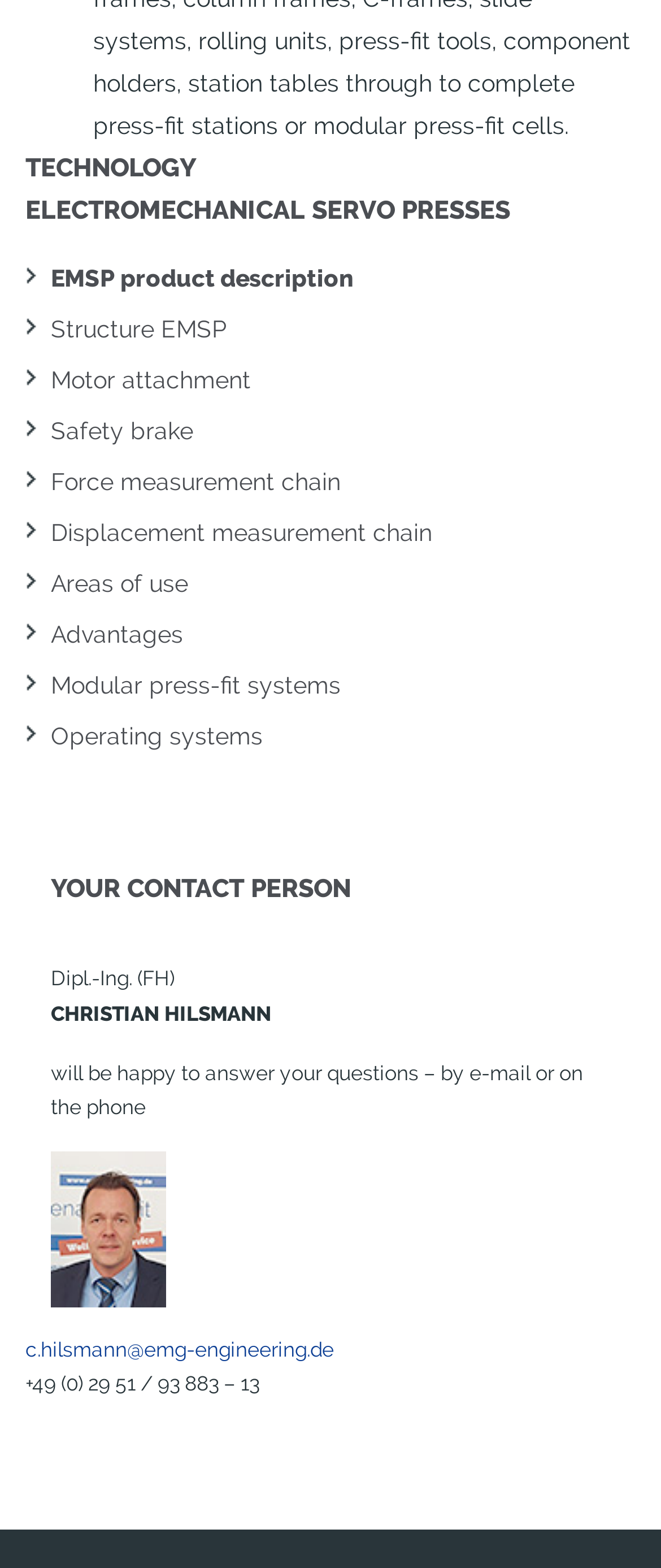Please give a short response to the question using one word or a phrase:
How many links are there in the EMSP product description section?

8